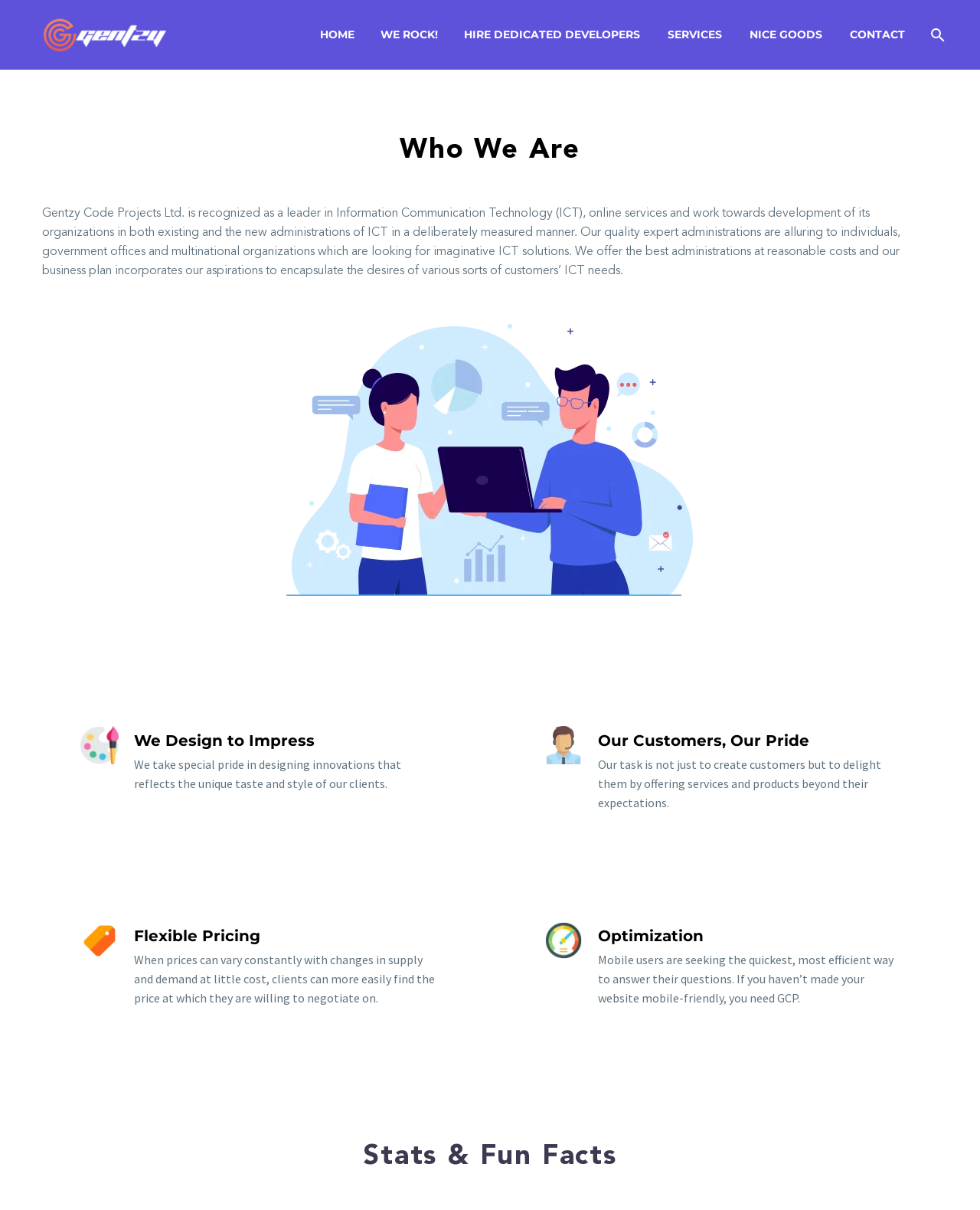Using the details in the image, give a detailed response to the question below:
How many images are on the page?

I counted the number of image elements on the page, including the logo images, the figure image, and the images in the LayoutTableCell elements. There are a total of 7 images on the page.